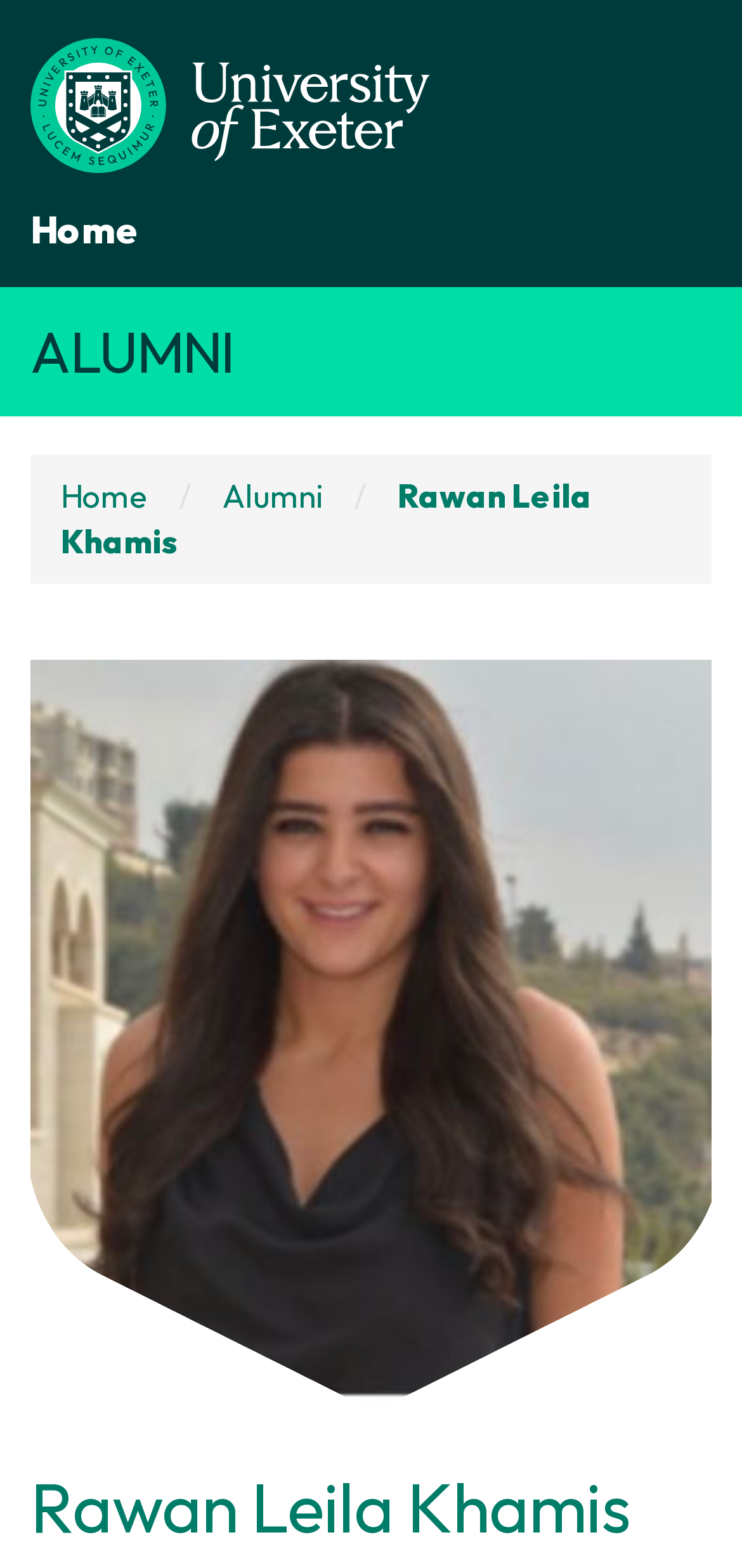Respond with a single word or short phrase to the following question: 
What is the name of the alumni?

Rawan Leila Khamis